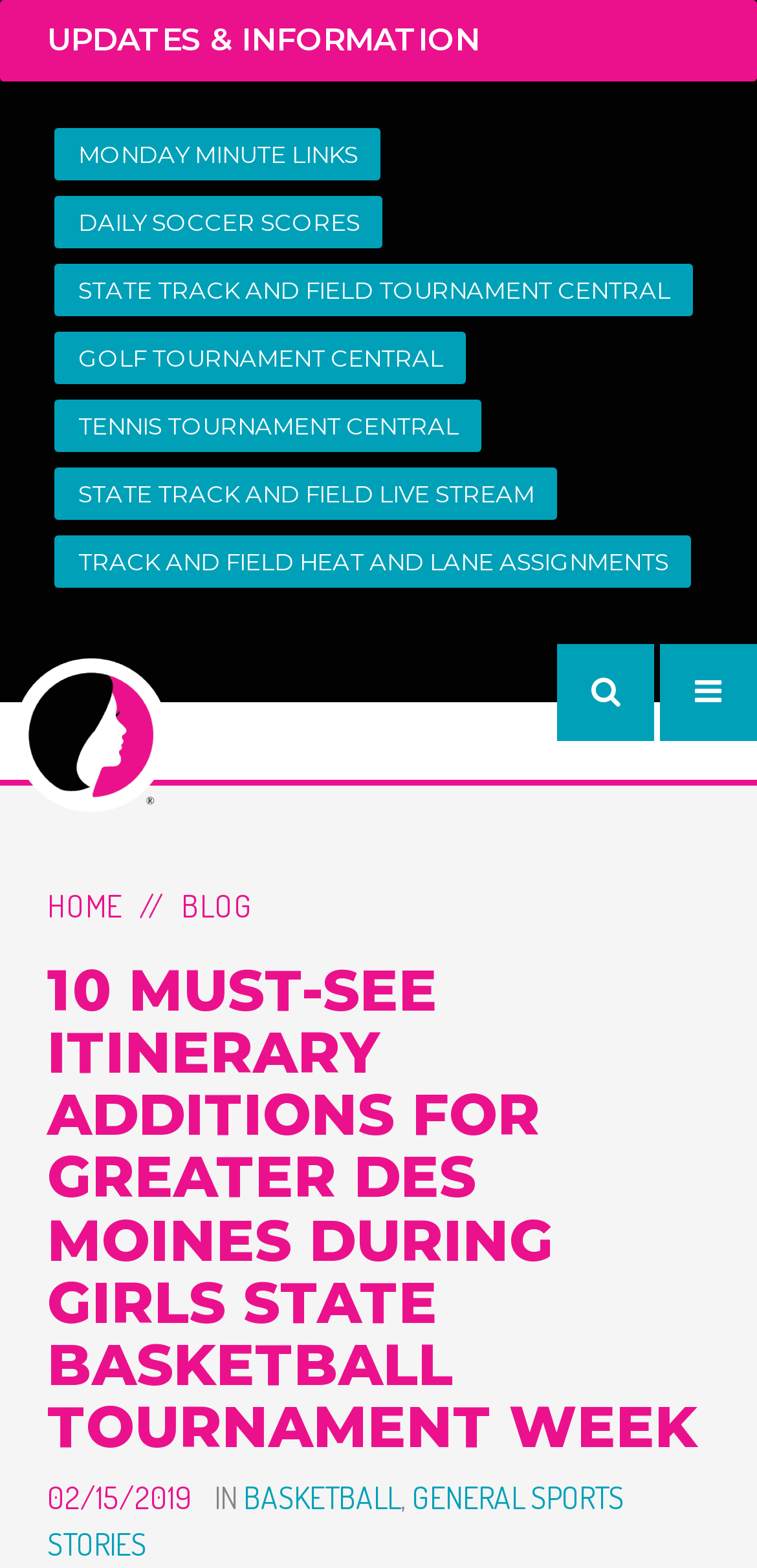Determine the bounding box coordinates of the clickable element to complete this instruction: "Click the search button". Provide the coordinates in the format of four float numbers between 0 and 1, [left, top, right, bottom].

[0.802, 0.017, 0.938, 0.08]